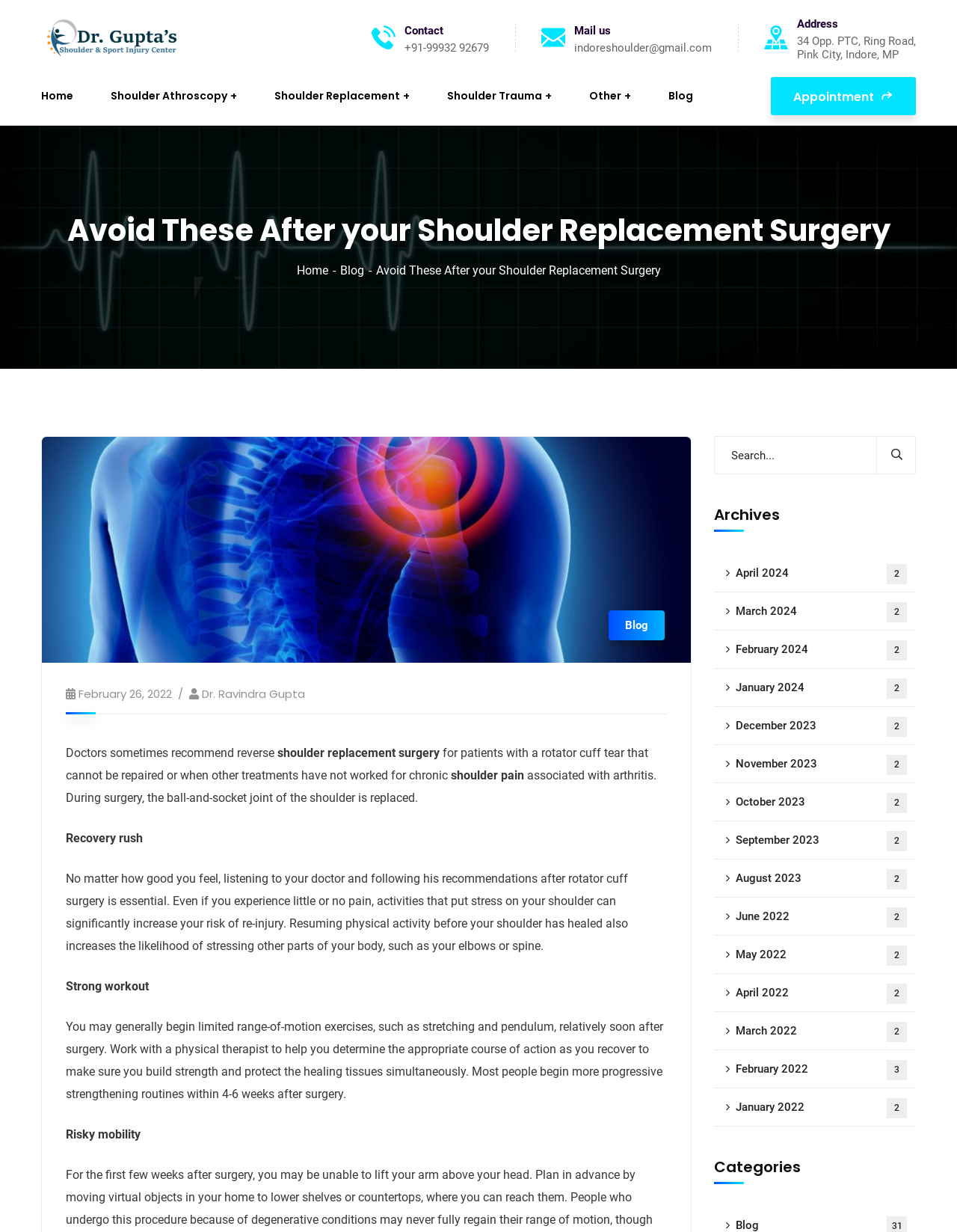Determine the bounding box coordinates of the clickable region to carry out the instruction: "Click the 'Home' link".

None